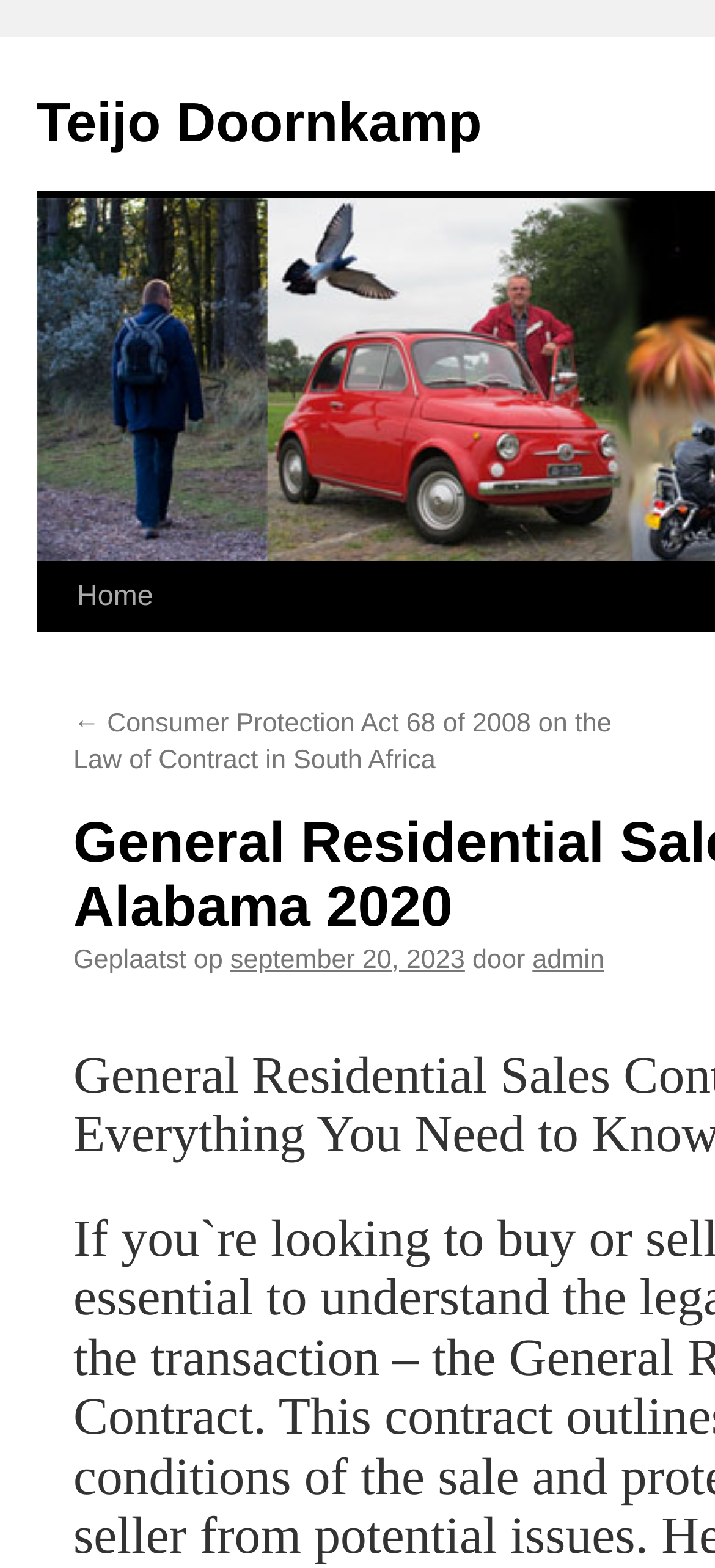Give the bounding box coordinates for the element described as: "september 20, 2023".

[0.322, 0.555, 0.65, 0.574]